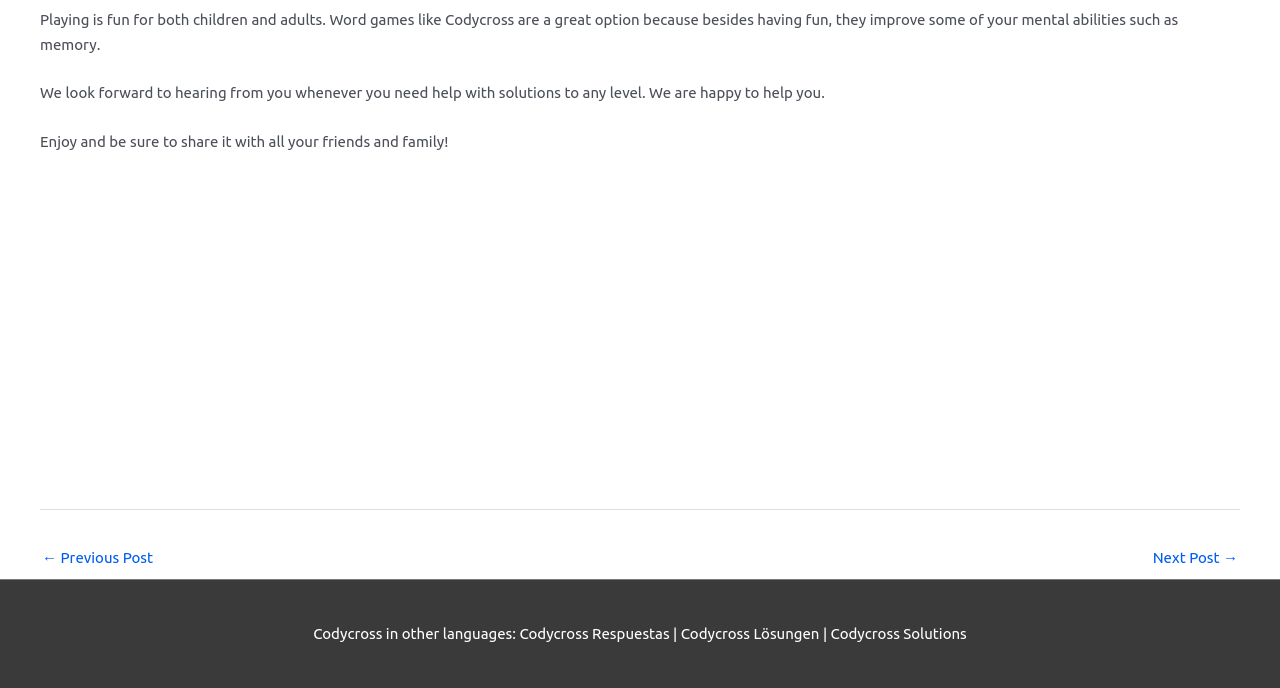Respond to the question below with a single word or phrase:
What is the relationship between the links in the navigation section?

Previous and Next